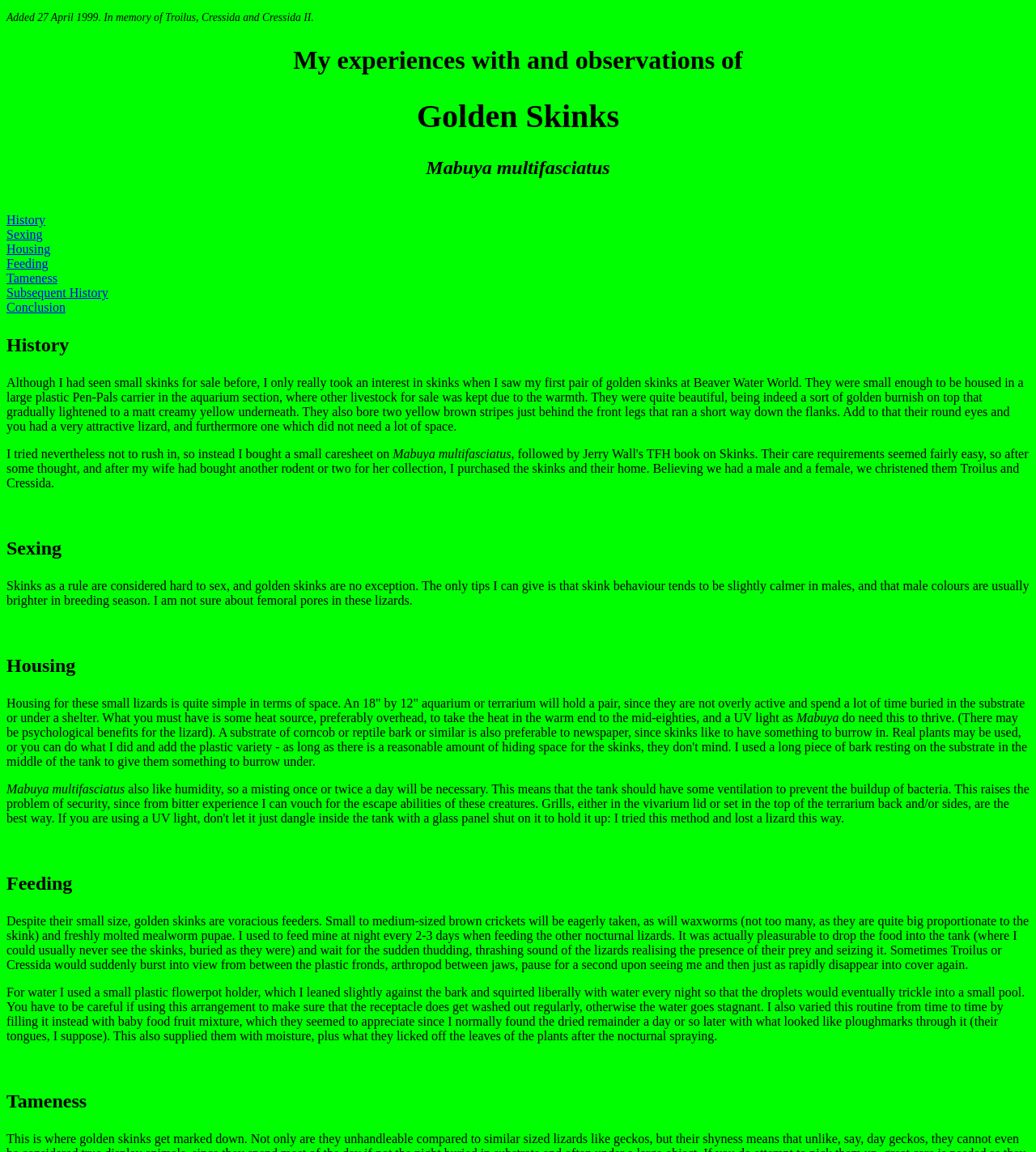Locate the bounding box coordinates of the area that needs to be clicked to fulfill the following instruction: "Click on the 'Housing' link". The coordinates should be in the format of four float numbers between 0 and 1, namely [left, top, right, bottom].

[0.006, 0.21, 0.049, 0.222]